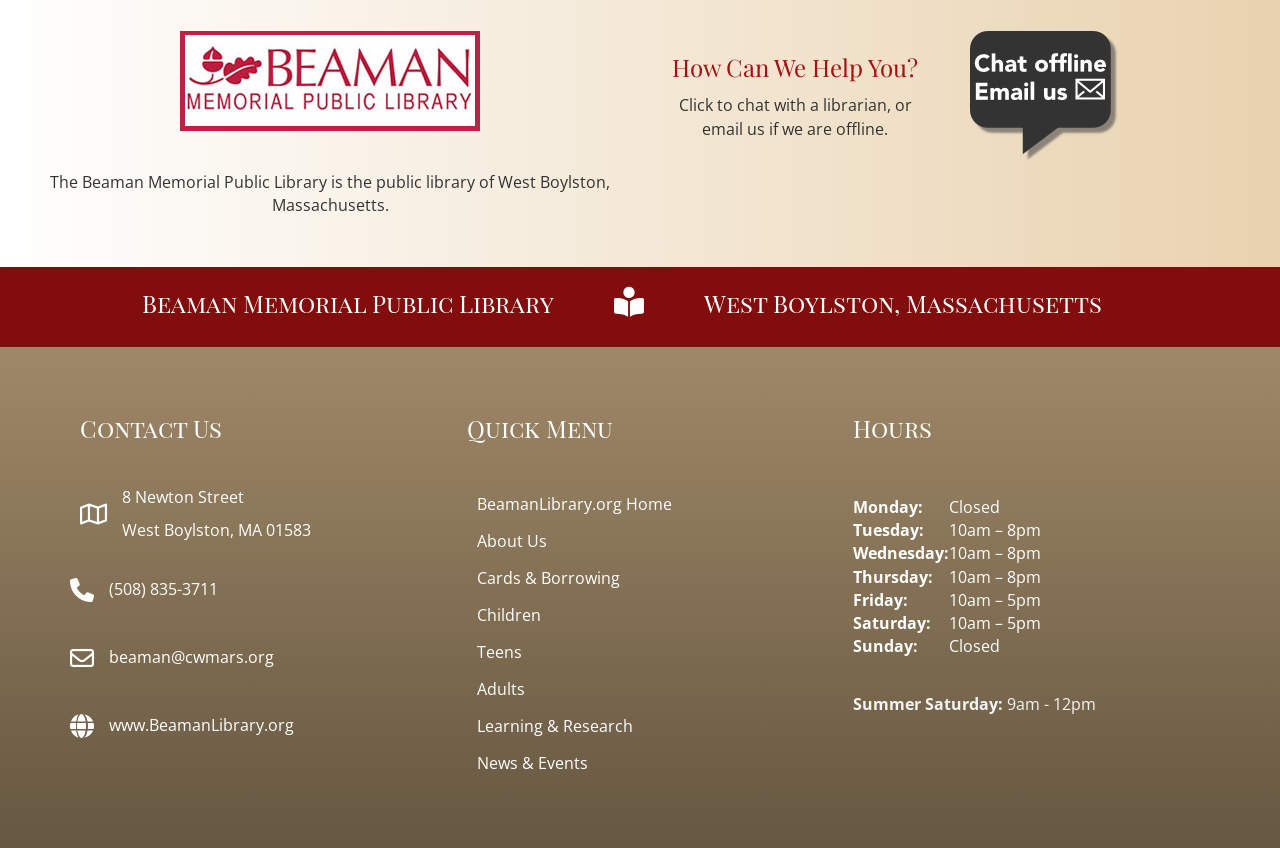Carefully observe the image and respond to the question with a detailed answer:
How can users contact the library if they are offline?

The webpage provides a link to chat with a librarian, but if they are offline, users can email the library instead. This information can be found in the link element with the text 'chat is offline. email us.' located at the top of the webpage.